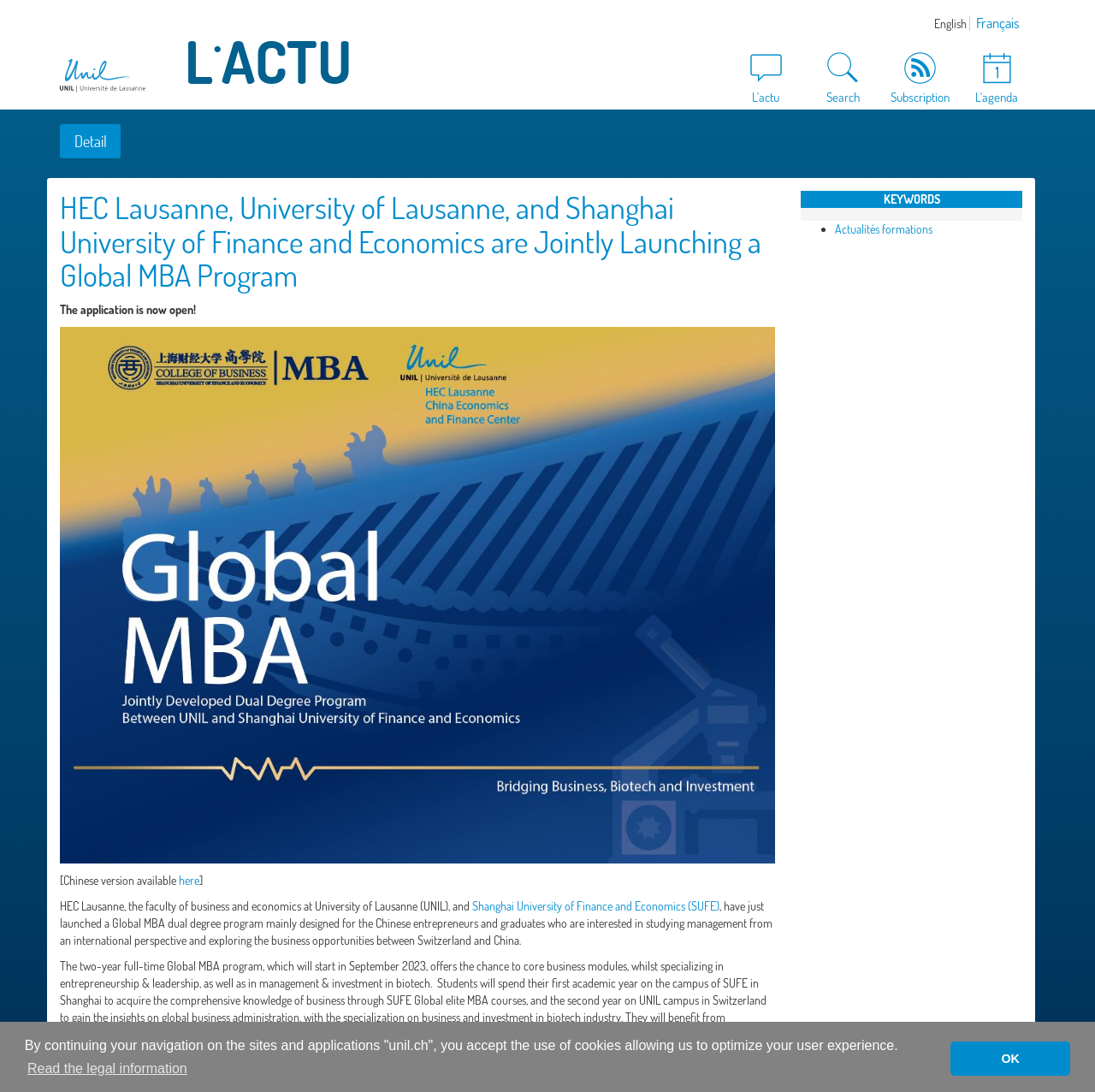Identify the bounding box coordinates for the UI element described by the following text: "Read the legal information". Provide the coordinates as four float numbers between 0 and 1, in the format [left, top, right, bottom].

[0.022, 0.967, 0.173, 0.991]